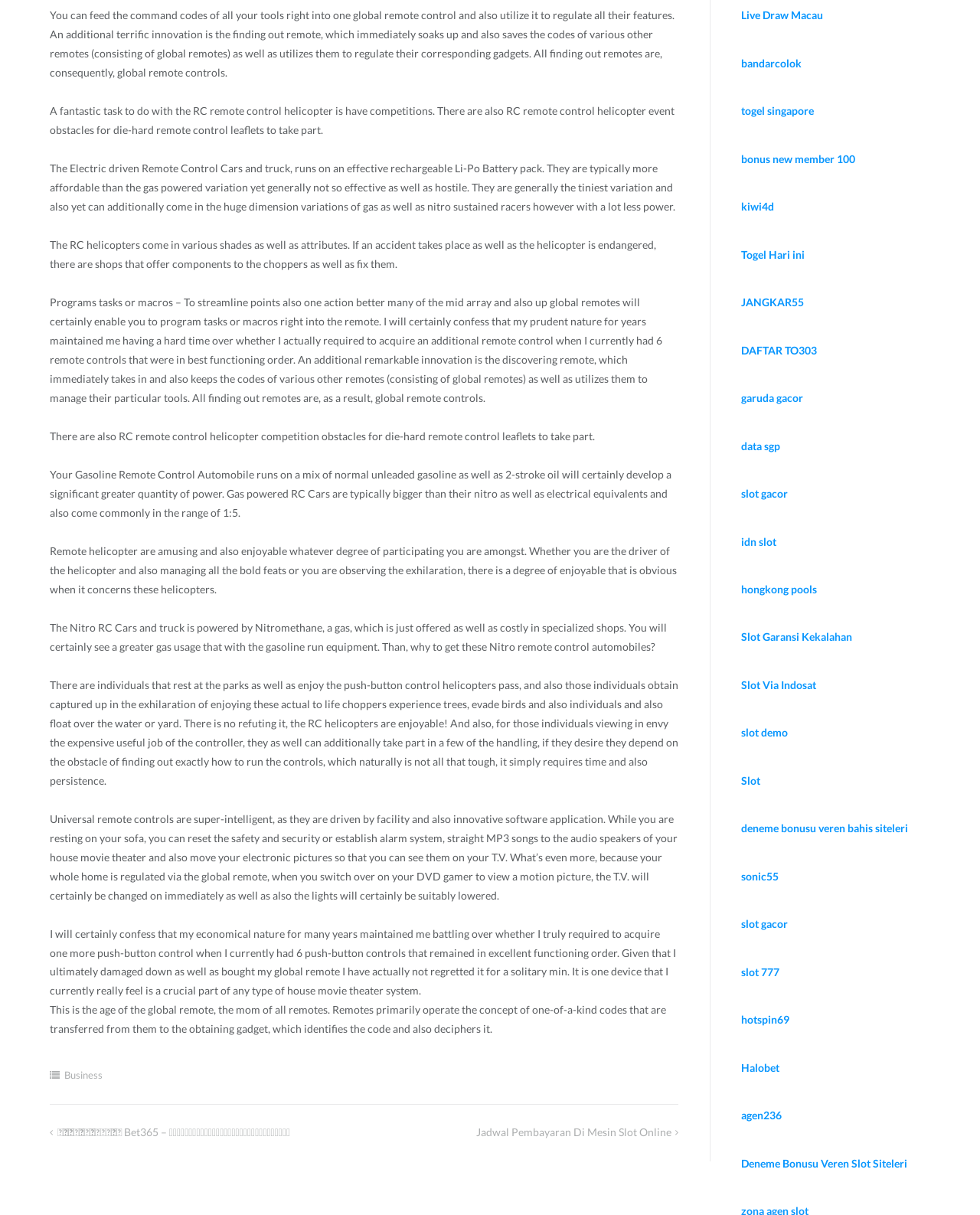Identify the bounding box coordinates of the element to click to follow this instruction: 'Check 'bonus new member 100''. Ensure the coordinates are four float values between 0 and 1, provided as [left, top, right, bottom].

[0.756, 0.125, 0.872, 0.136]